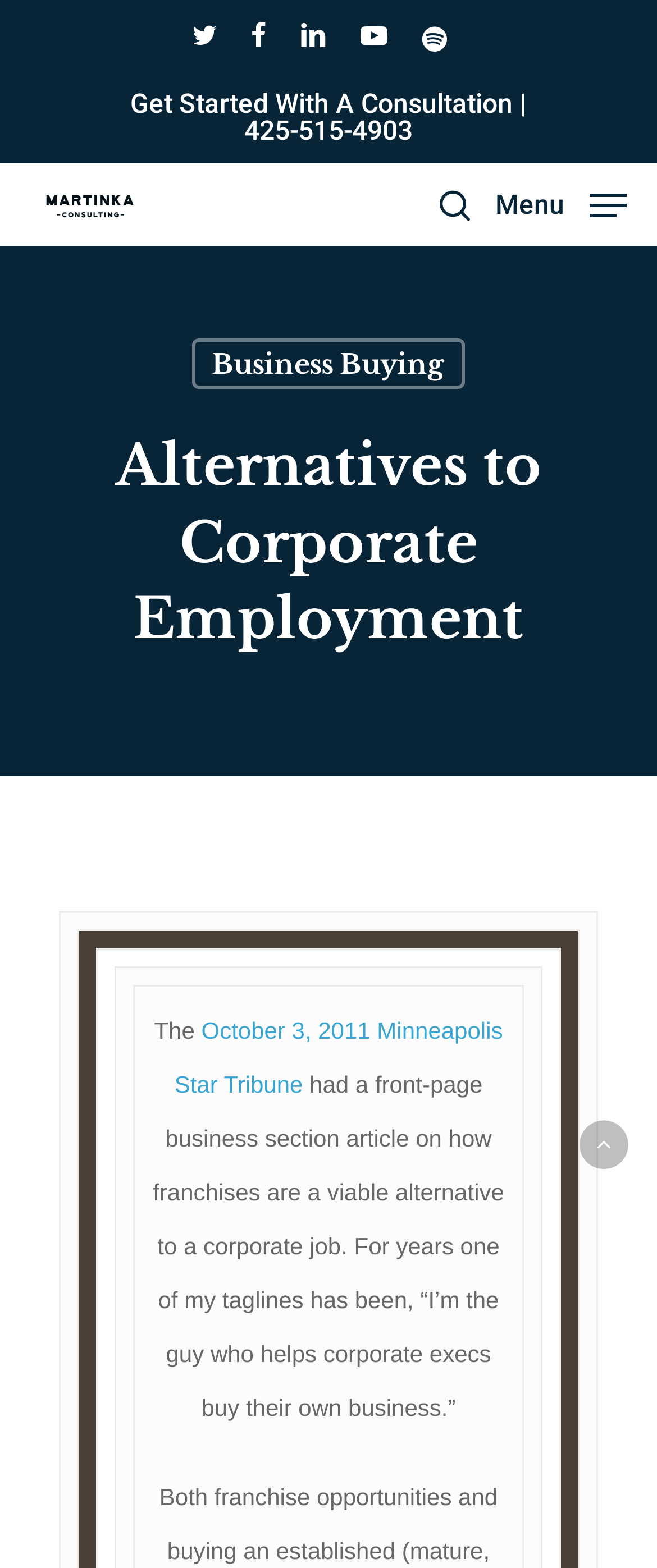Select the bounding box coordinates of the element I need to click to carry out the following instruction: "Get started with a consultation".

[0.199, 0.056, 0.801, 0.093]